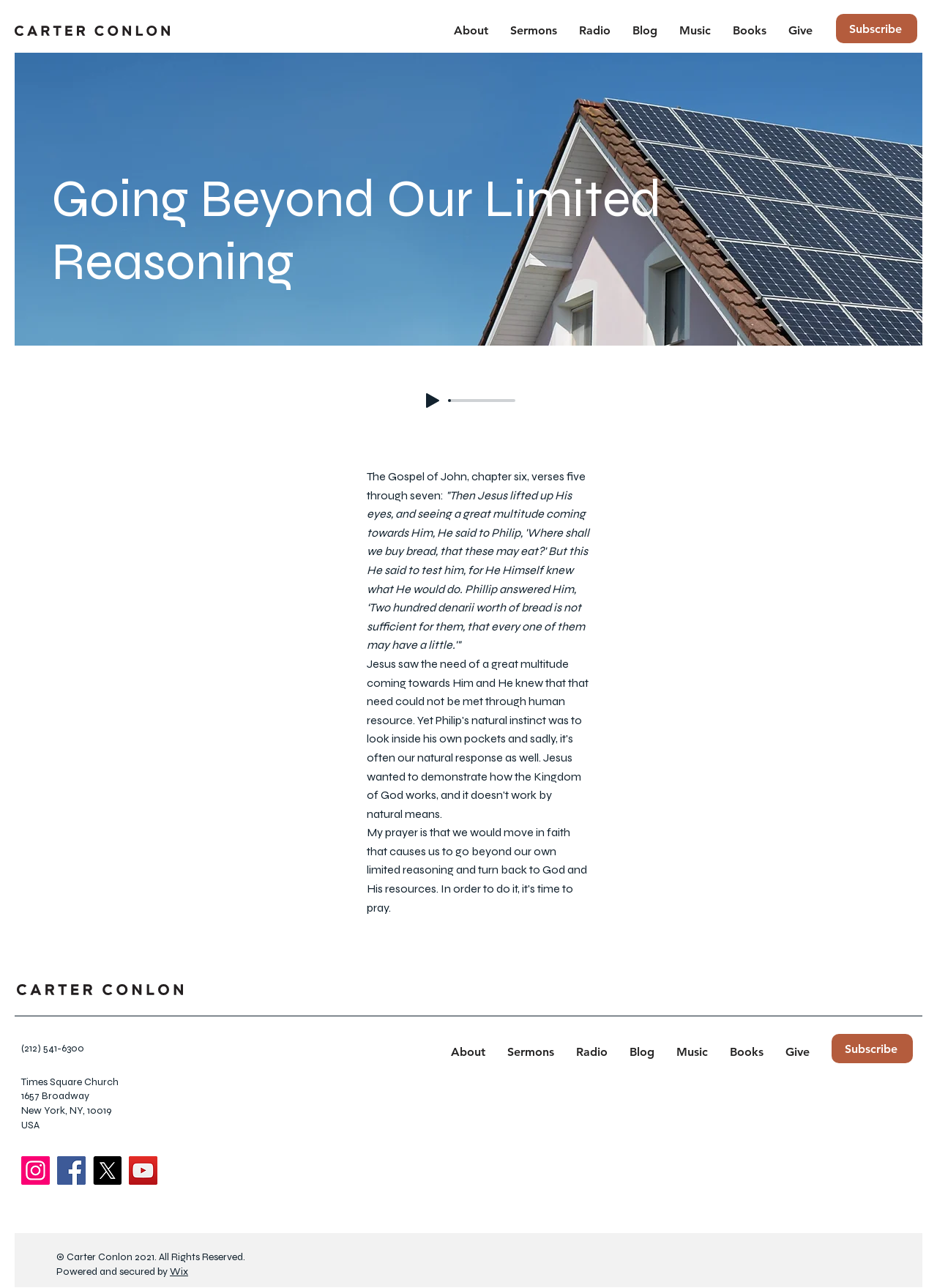What is the main topic of this webpage?
Use the image to answer the question with a single word or phrase.

Sermon